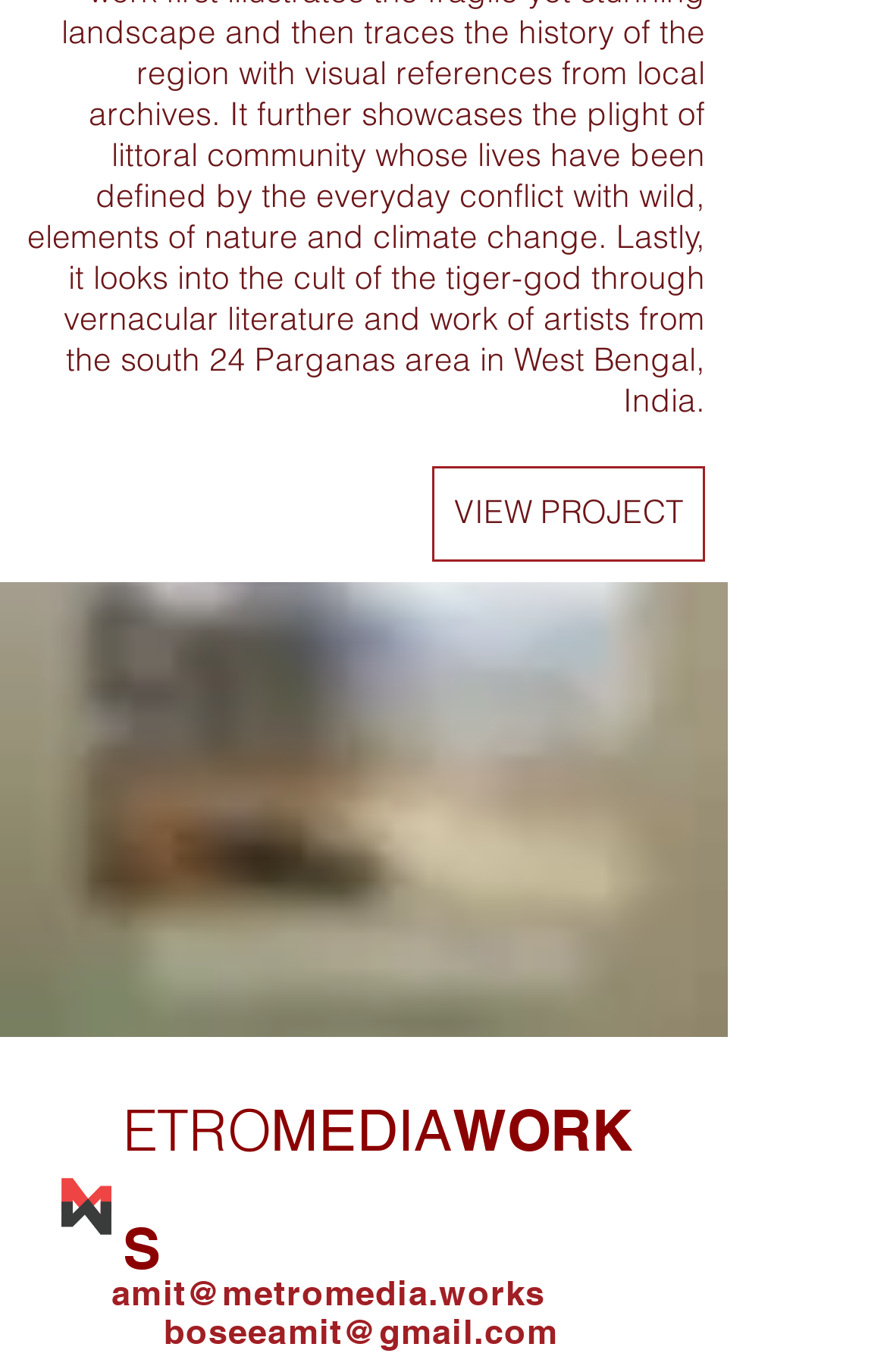Identify the bounding box for the element characterized by the following description: "VIEW PROJECT".

[0.487, 0.34, 0.795, 0.409]